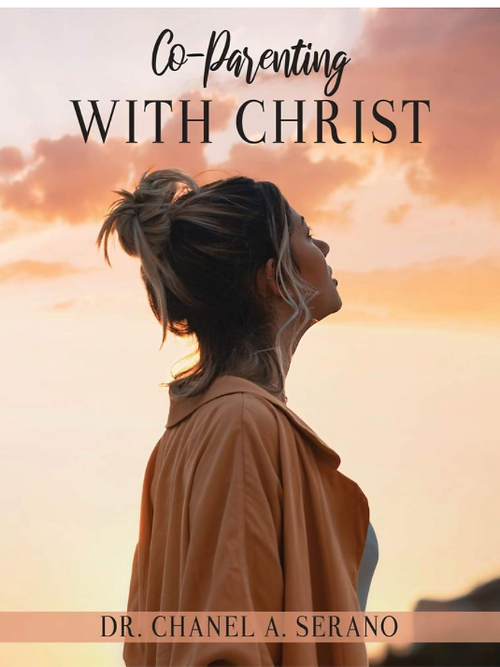Please provide a detailed answer to the question below by examining the image:
Who is the author of the book?

The author's name, 'DR. CHANEL A. SERANO', is prominently featured at the bottom of the book cover, reflecting her contribution as both a voice and a guide in the subject of co-parenting.